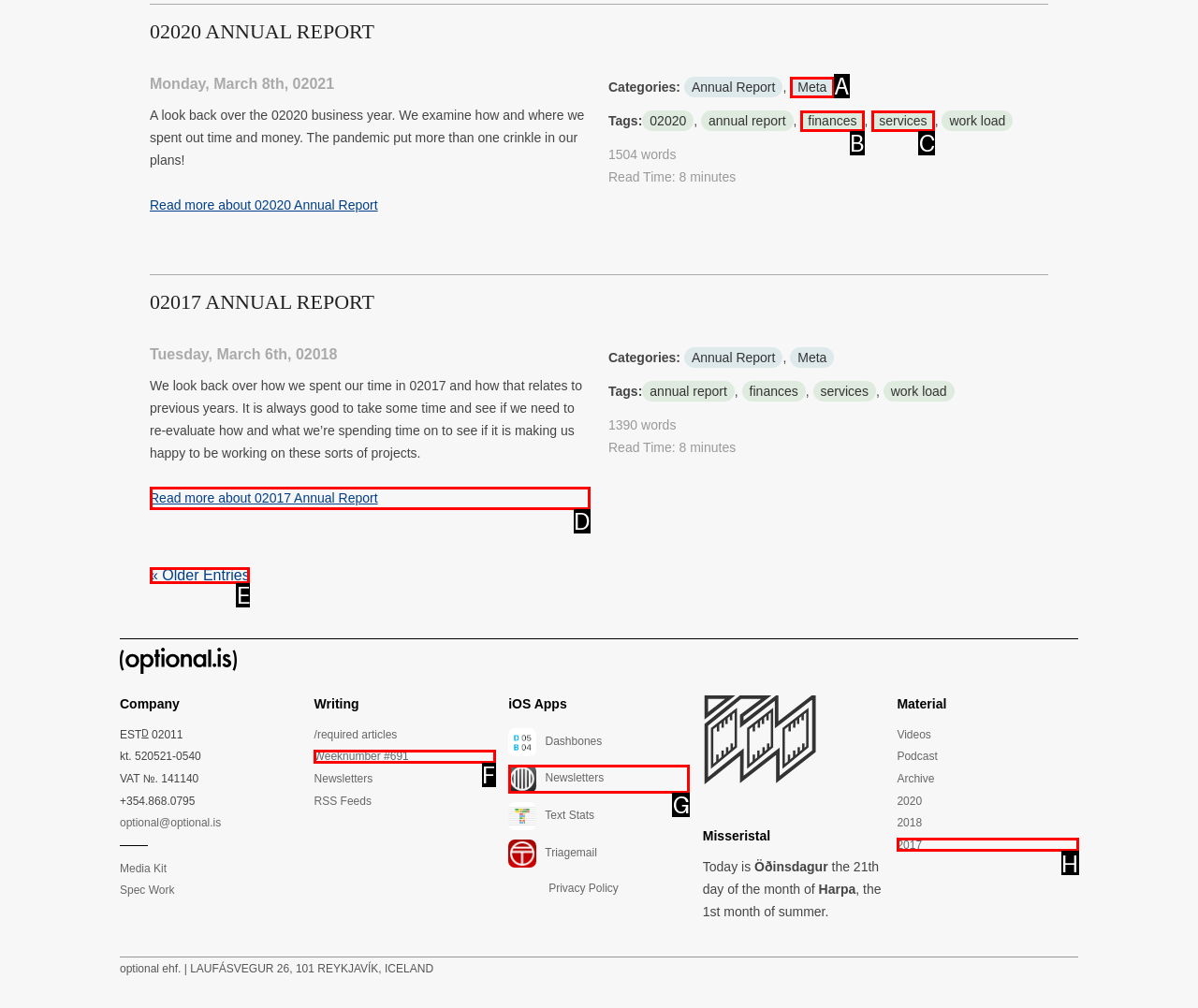Select the HTML element that best fits the description: « Older Entries
Respond with the letter of the correct option from the choices given.

E